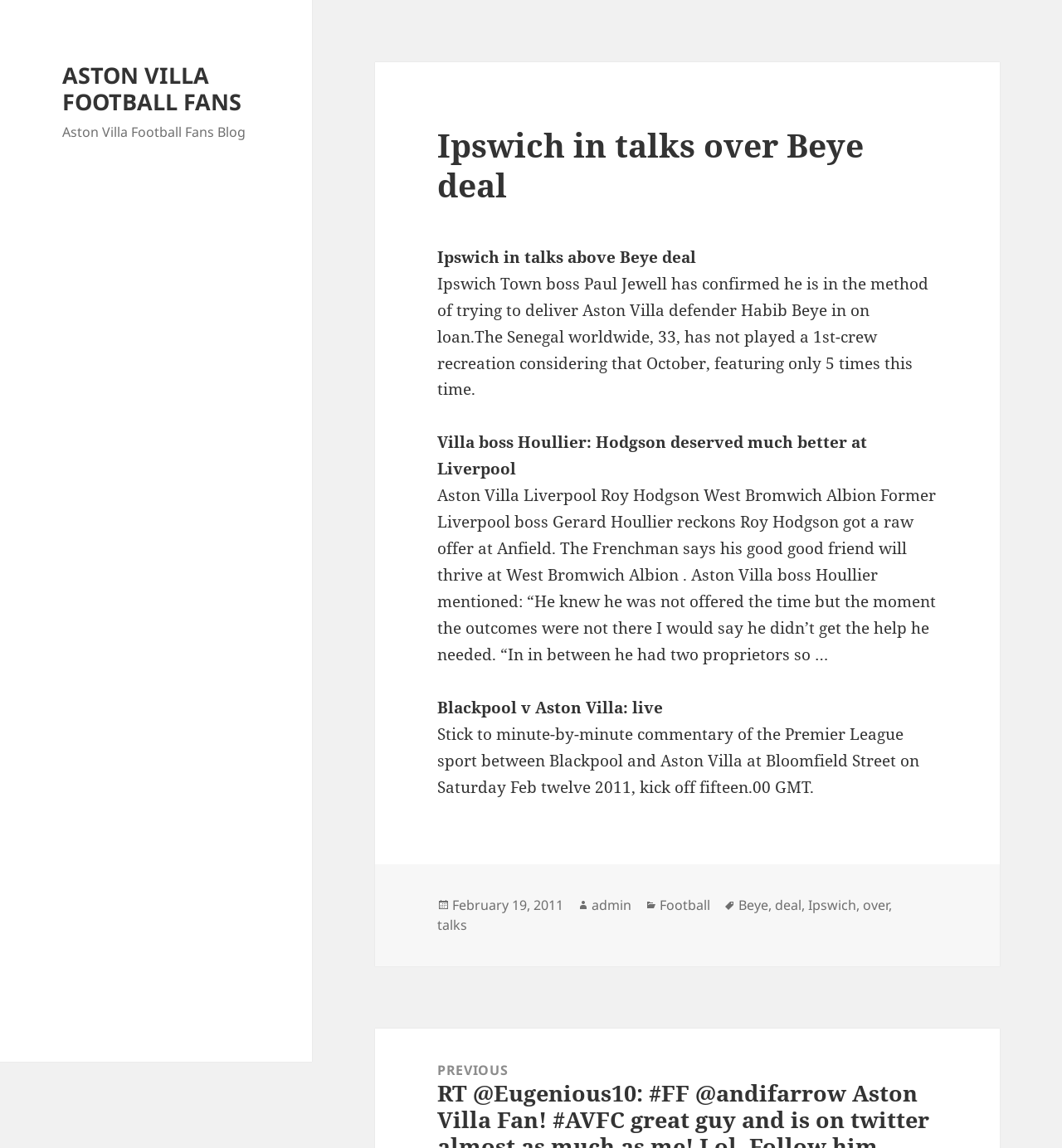Carefully examine the image and provide an in-depth answer to the question: What is the name of the defender mentioned in the article?

I found the answer by reading the article's content, specifically the sentence 'Ipswich Town boss Paul Jewell has confirmed he is in the method of trying to deliver Aston Villa defender Habib Beye in on loan.' which mentions Habib Beye as the defender.